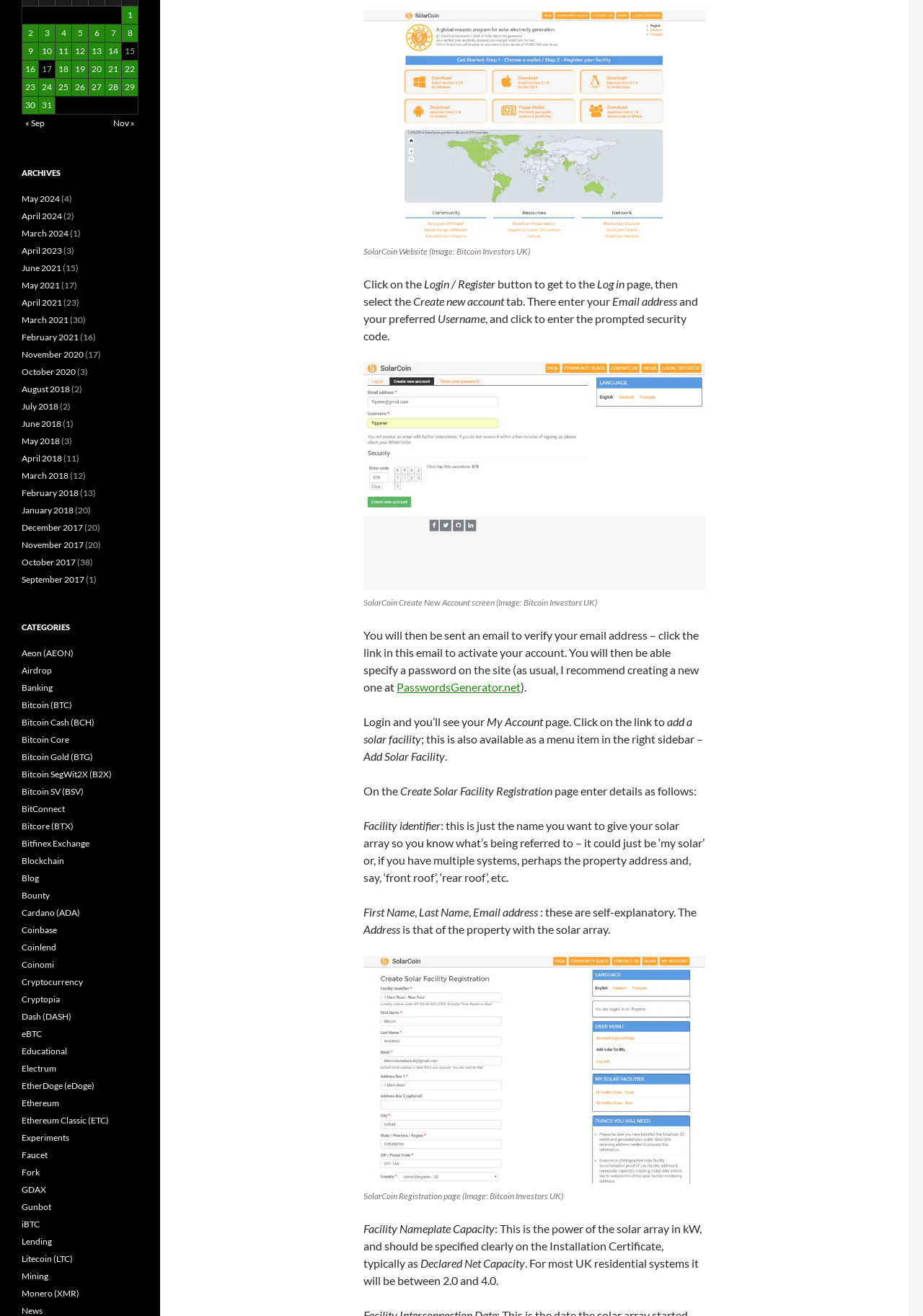What is the 'Facility identifier' in the SolarCoin registration?
Examine the image closely and answer the question with as much detail as possible.

According to the instructions, the 'Facility identifier' is the name given to the solar array, which can be a simple name like 'my solar' or a more descriptive name like 'front roof' or 'rear roof'.